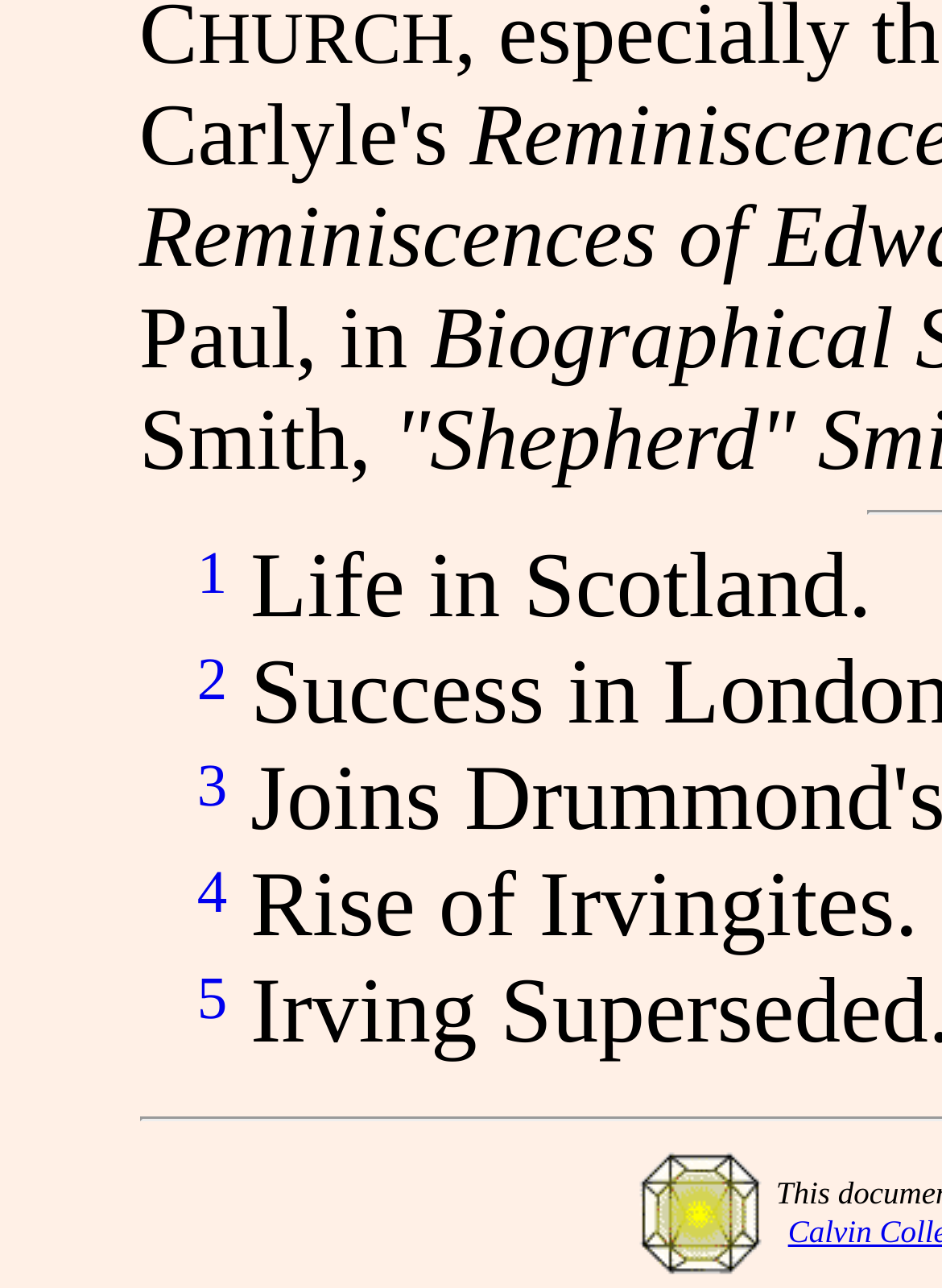Bounding box coordinates are to be given in the format (top-left x, top-left y, bottom-right x, bottom-right y). All values must be floating point numbers between 0 and 1. Provide the bounding box coordinate for the UI element described as: 4

[0.209, 0.704, 0.241, 0.734]